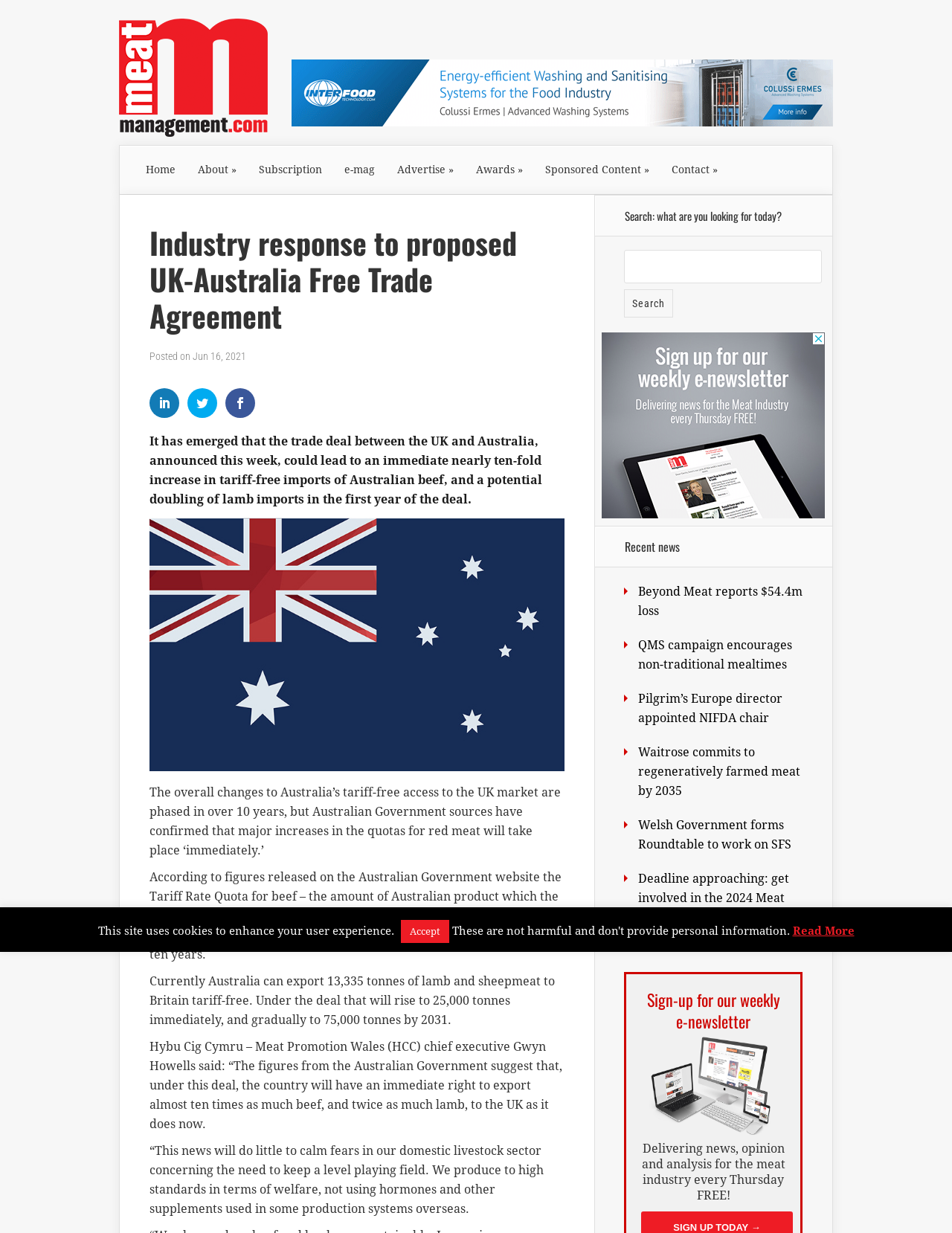Please determine the bounding box of the UI element that matches this description: About. The coordinates should be given as (top-left x, top-left y, bottom-right x, bottom-right y), with all values between 0 and 1.

[0.196, 0.118, 0.26, 0.158]